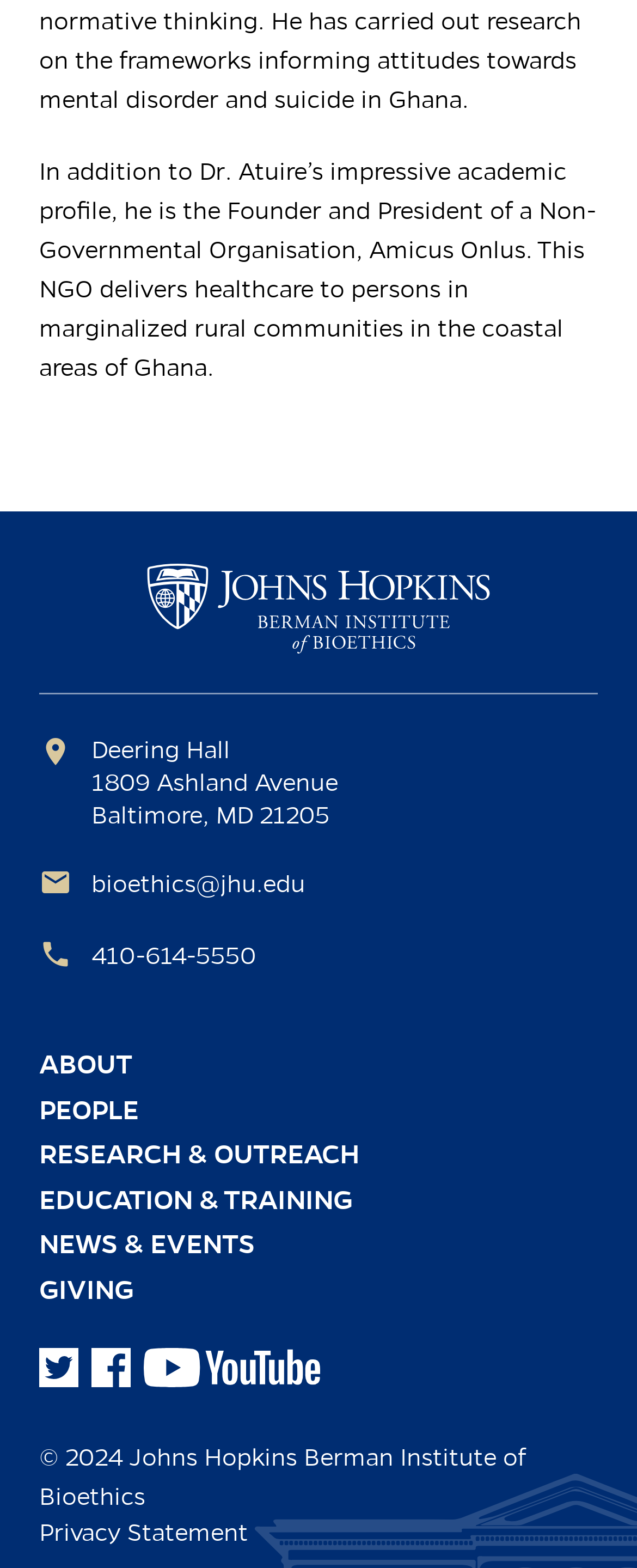Please find the bounding box coordinates of the clickable region needed to complete the following instruction: "Call the institute". The bounding box coordinates must consist of four float numbers between 0 and 1, i.e., [left, top, right, bottom].

[0.144, 0.6, 0.403, 0.619]